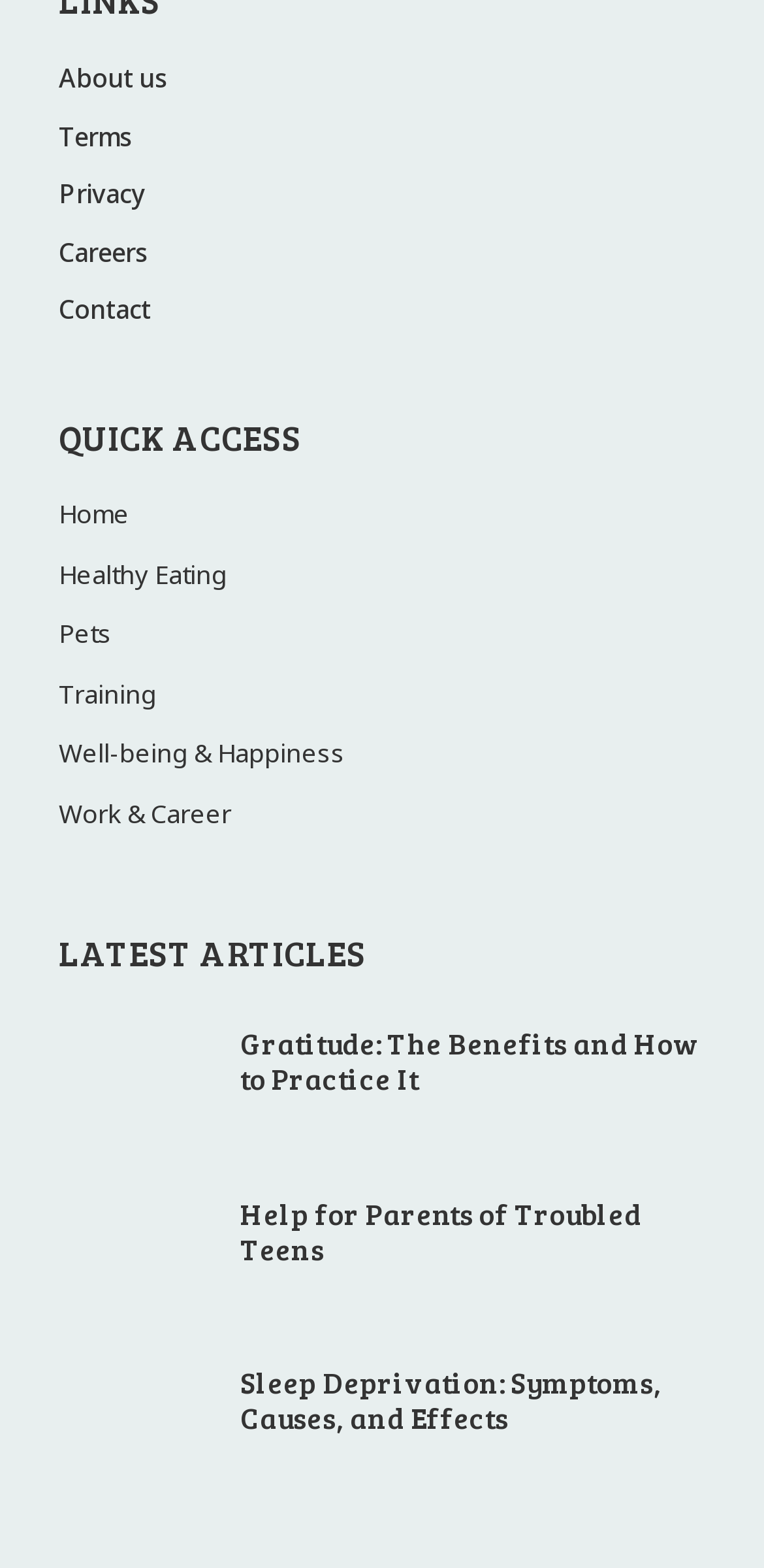Identify the bounding box coordinates of the clickable region required to complete the instruction: "read about gratitude". The coordinates should be given as four float numbers within the range of 0 and 1, i.e., [left, top, right, bottom].

[0.077, 0.65, 0.263, 0.708]